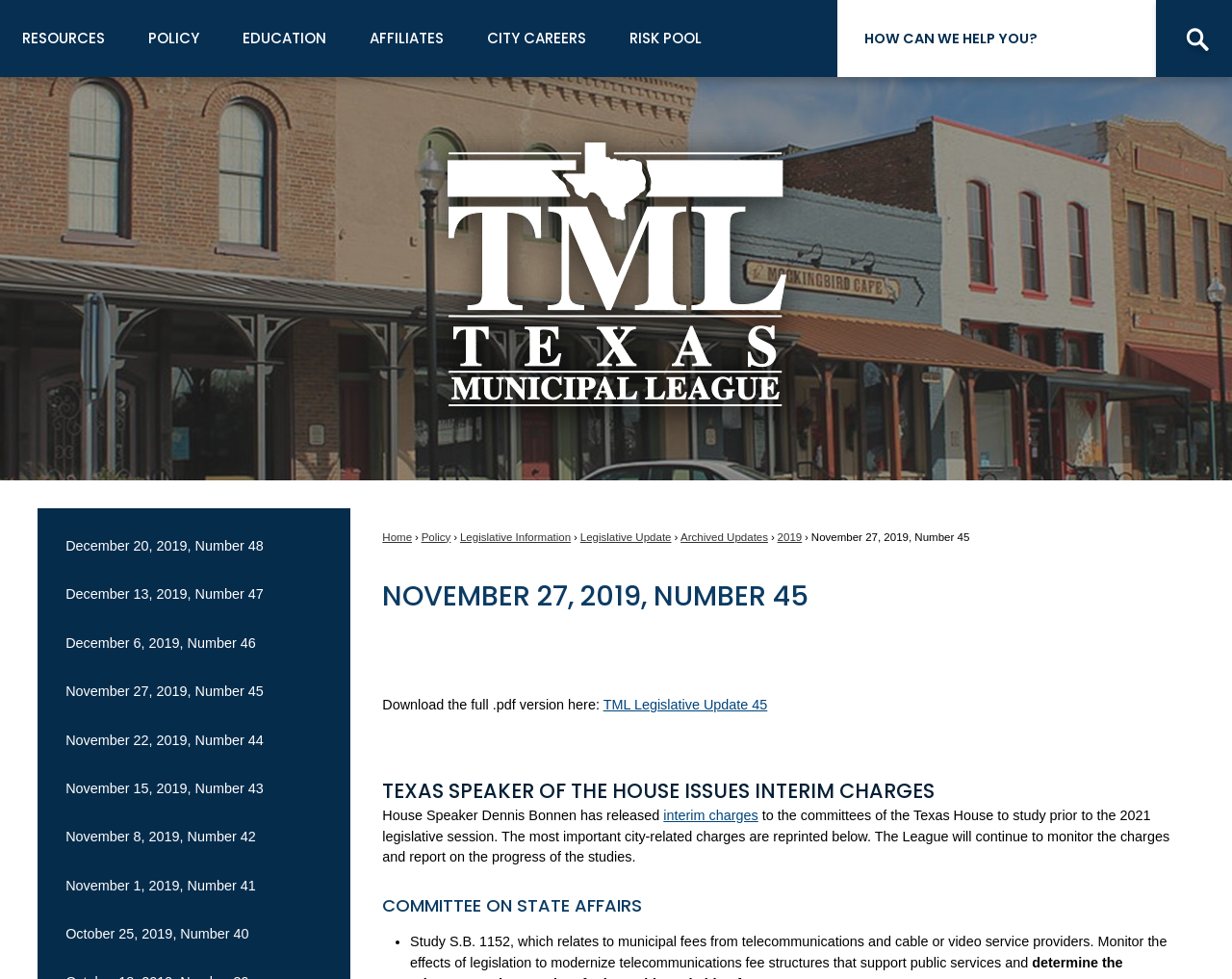Locate the bounding box coordinates of the clickable area needed to fulfill the instruction: "Click on RESOURCES menu".

[0.0, 0.0, 0.102, 0.079]